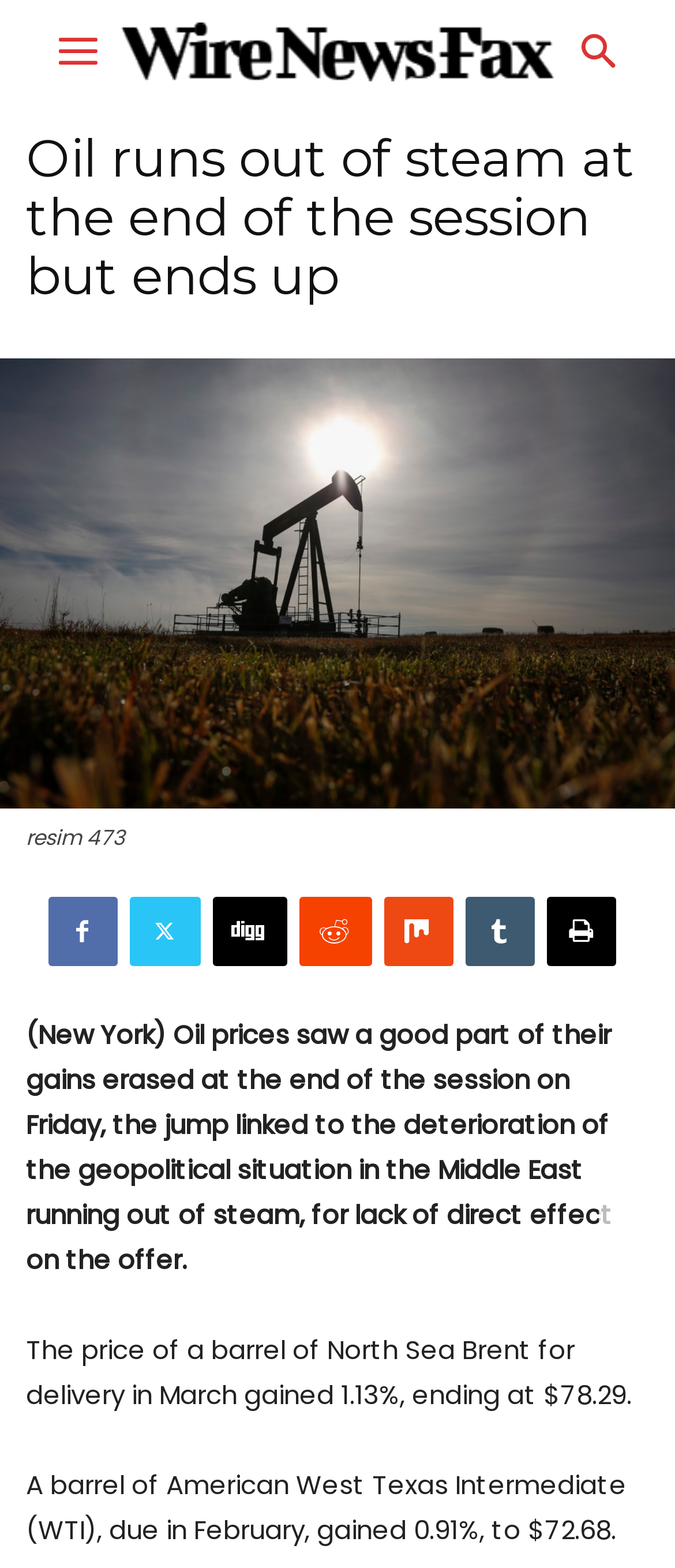What is the price of a barrel of North Sea Brent?
Could you please answer the question thoroughly and with as much detail as possible?

I found the answer by looking at the text content of the webpage, specifically the sentence 'The price of a barrel of North Sea Brent for delivery in March gained 1.13%, ending at $78.29.' which provides the current price of a barrel of North Sea Brent.